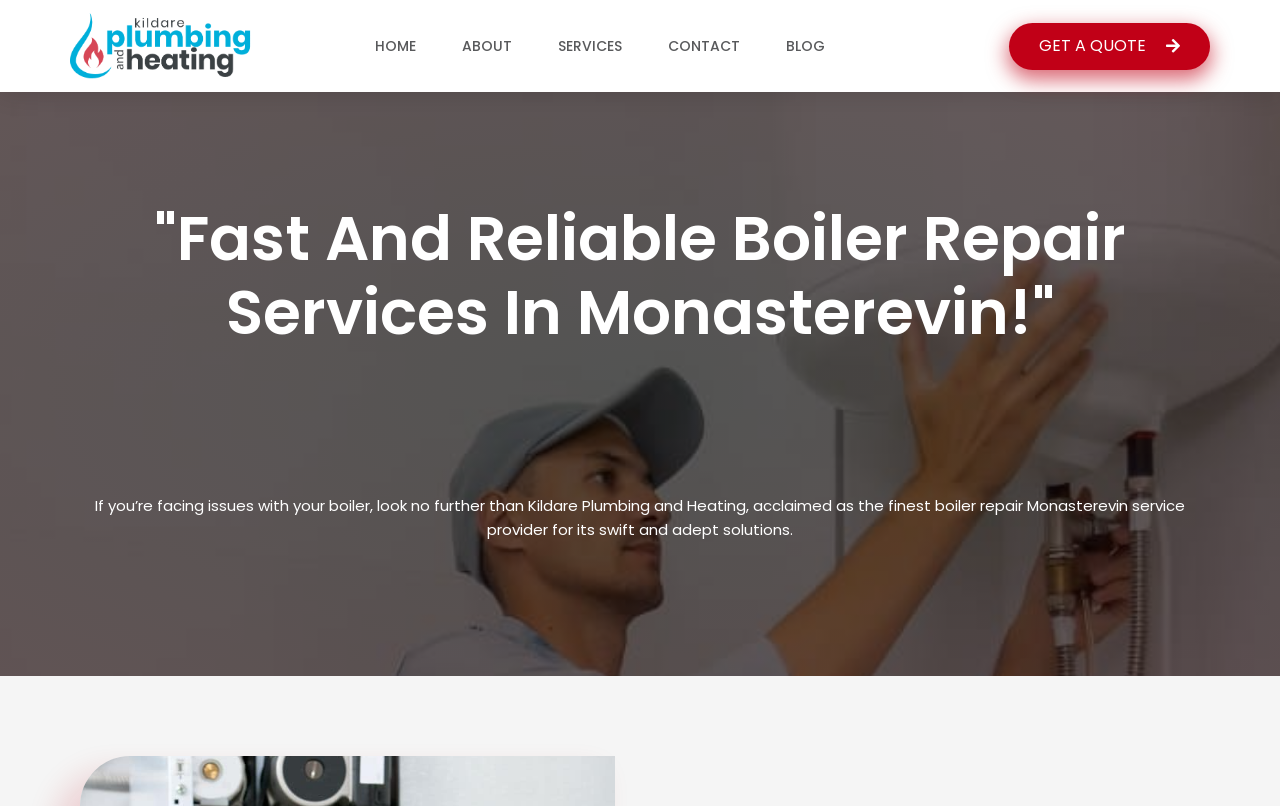Create a detailed summary of the webpage's content and design.

The webpage is about Monasterevin's leading boiler repair service, emphasizing safety, efficiency, and longevity. At the top, there is a navigation menu with five links: "bathrooms experts", "HOME", "ABOUT", "CONTACT", and "BLOG", aligned horizontally across the top of the page. The "bathrooms experts" link is accompanied by a small image.

Below the navigation menu, there is a prominent call-to-action button "GET A QUOTE" located at the top-right corner of the page. When clicked, it reveals a section with a heading "Fast And Reliable Boiler Repair Services In Monasterevin!" and a paragraph of text describing the boiler repair services offered by Kildare Plumbing and Heating, highlighting their swift and adept solutions for boiler issues.

The overall layout of the webpage is organized, with clear headings and concise text, making it easy to navigate and understand the services offered.